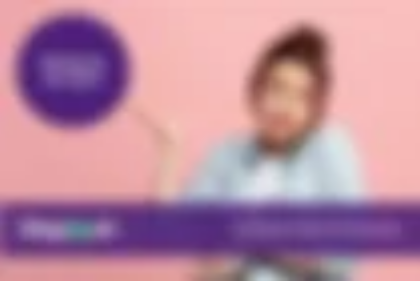Carefully examine the image and provide an in-depth answer to the question: What is the shape of the graphic above the individual?

A prominent circular graphic floats above the individual, likely containing a motivating message or slogan. The caption explicitly describes the shape of the graphic as circular, which is a key visual element in the image.